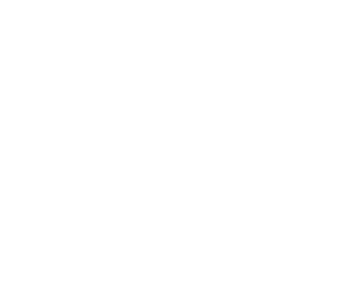Provide a one-word or one-phrase answer to the question:
What is the purpose of the image?

To attract adventure enthusiasts